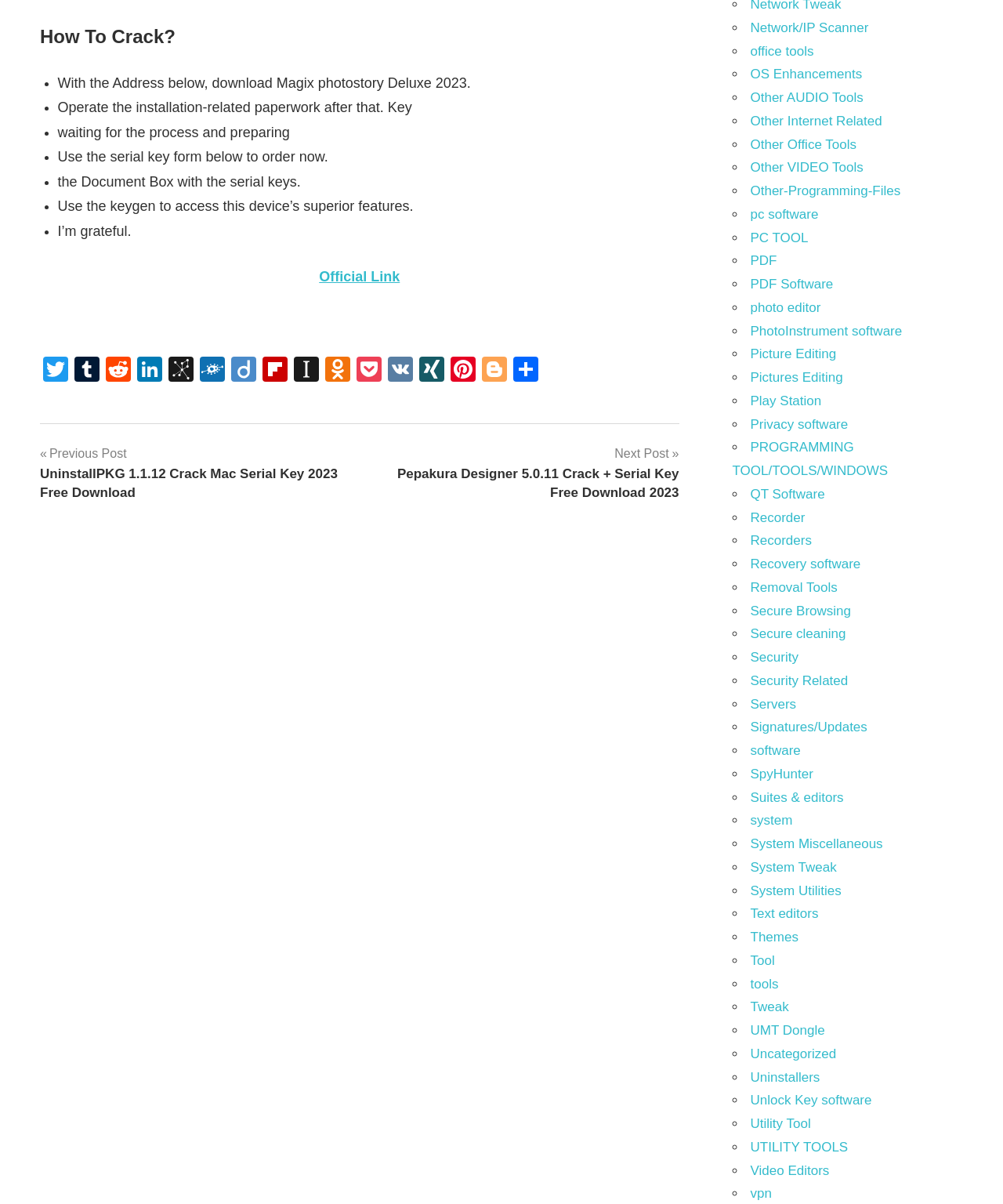What is the purpose of the keygen?
Using the visual information, reply with a single word or short phrase.

Access superior features